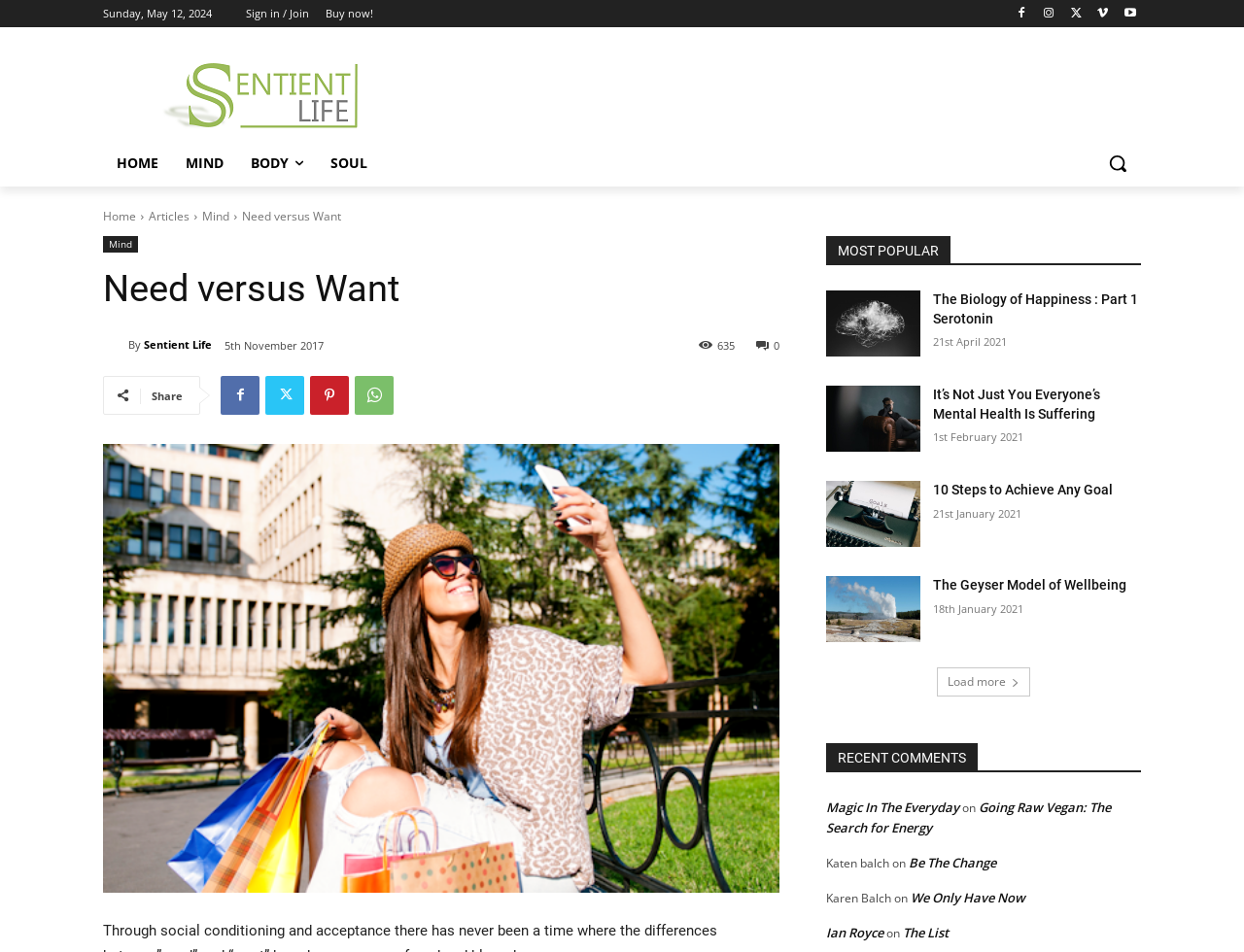Offer a meticulous caption that includes all visible features of the webpage.

The webpage is titled "Need versus Want | Sentient Life" and has a prominent logo at the top left corner. Below the logo, there are navigation links to "HOME", "MIND", "BODY", and "SOUL". A search button is located at the top right corner.

The main content of the page is divided into two sections. The left section has a heading "Need versus Want" and a subheading "By Sentient Life" with a publication date of "5th November 2017". Below this, there are social media sharing links and a counter showing 635 shares.

The right section is titled "MOST POPULAR" and displays a list of four articles with headings, links, and publication dates. The articles are "The Biology of Happiness : Part 1 Serotonin", "It’s Not Just You Everyone’s Mental Health Is Suffering", "10 Steps to Achieve Any Goal", and "The Geyser Model of Wellbeing". Each article has a link to read more and a timestamp showing the publication date.

Below the article list, there is a "Load more" button. Further down, there is a section titled "RECENT COMMENTS" with a list of comments from users, including their names and the titles of the articles they commented on.

At the top of the page, there are also links to "Sign in / Join" and "Buy now!" on the right side, as well as a date display showing "Sunday, May 12, 2024". There are also several social media links and icons scattered throughout the page.